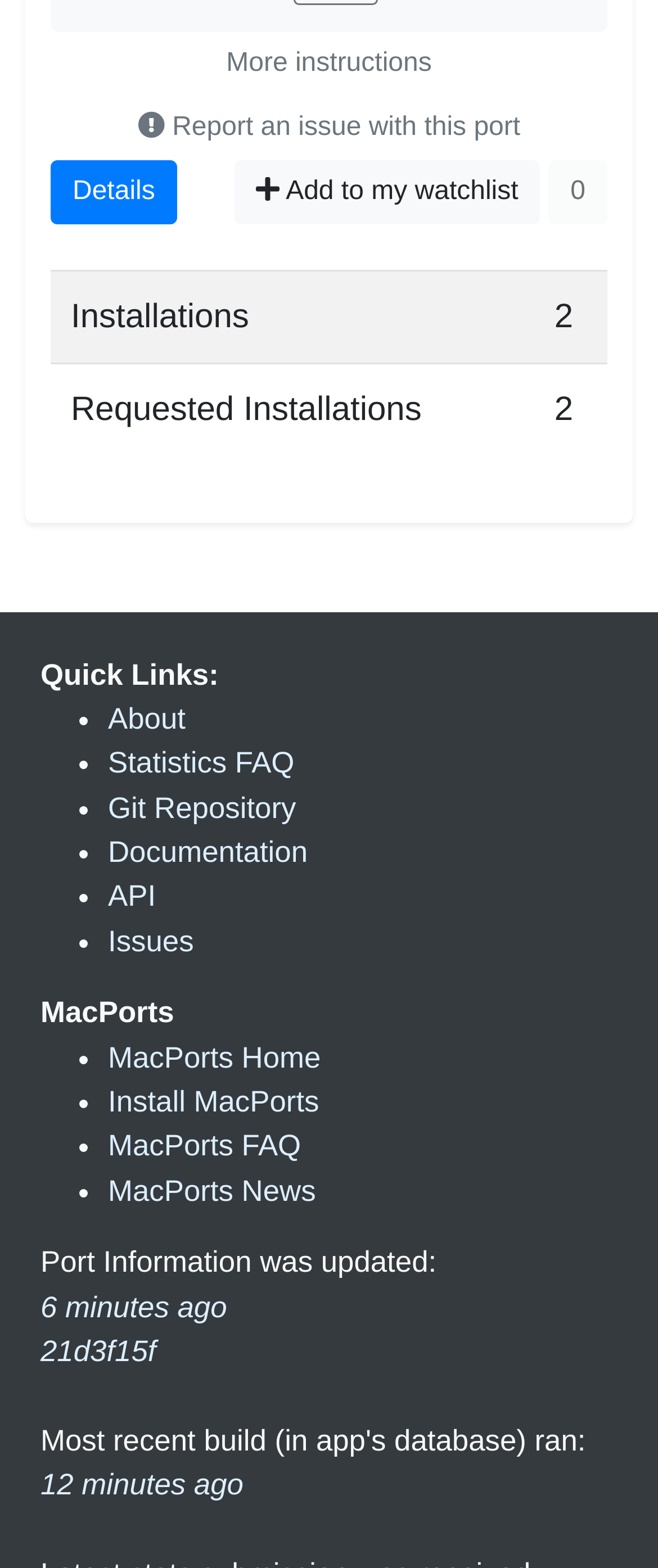Find the bounding box coordinates for the UI element whose description is: "12 minutes ago". The coordinates should be four float numbers between 0 and 1, in the format [left, top, right, bottom].

[0.062, 0.936, 0.37, 0.958]